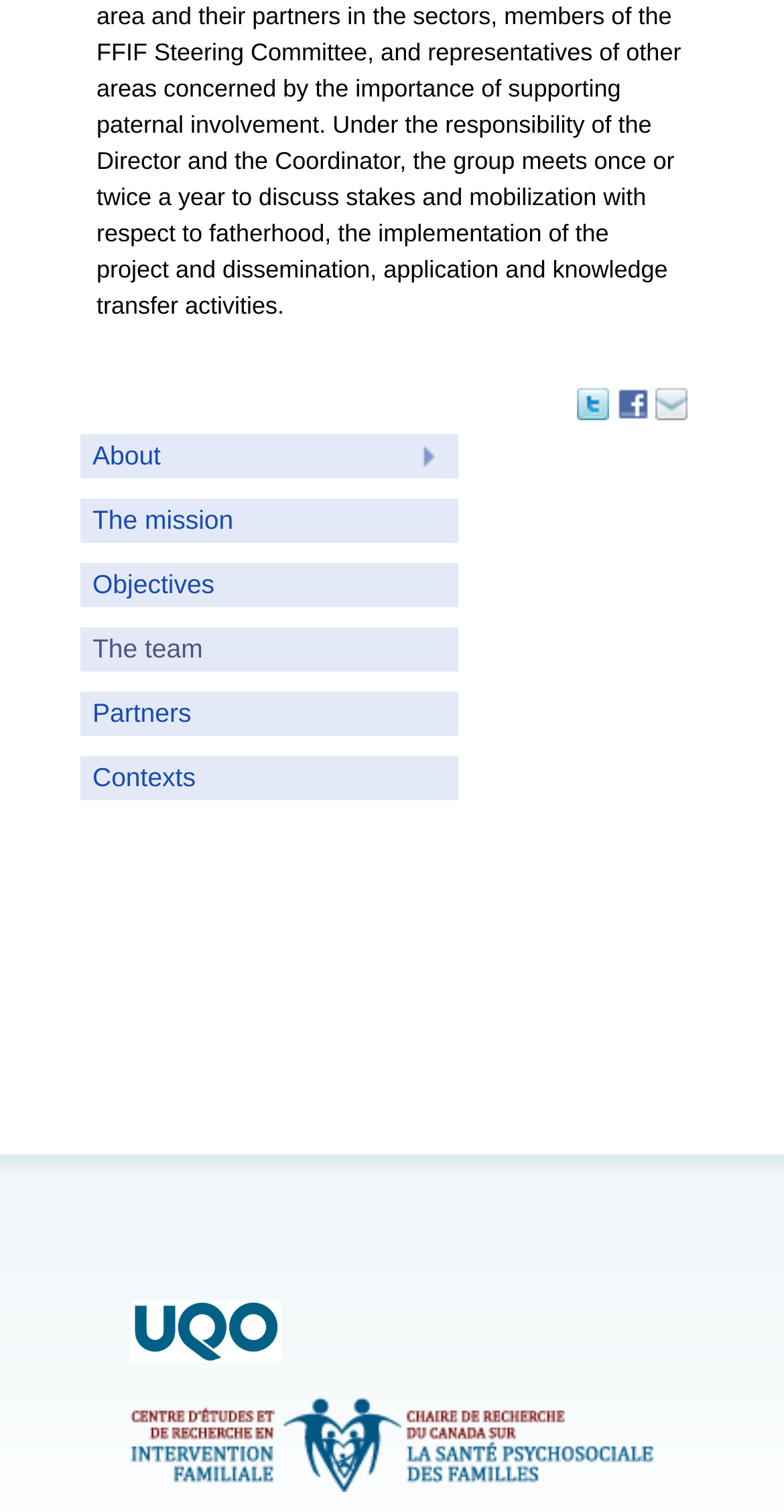What is the main topic of the links in the left sidebar? Based on the image, give a response in one word or a short phrase.

About the organization